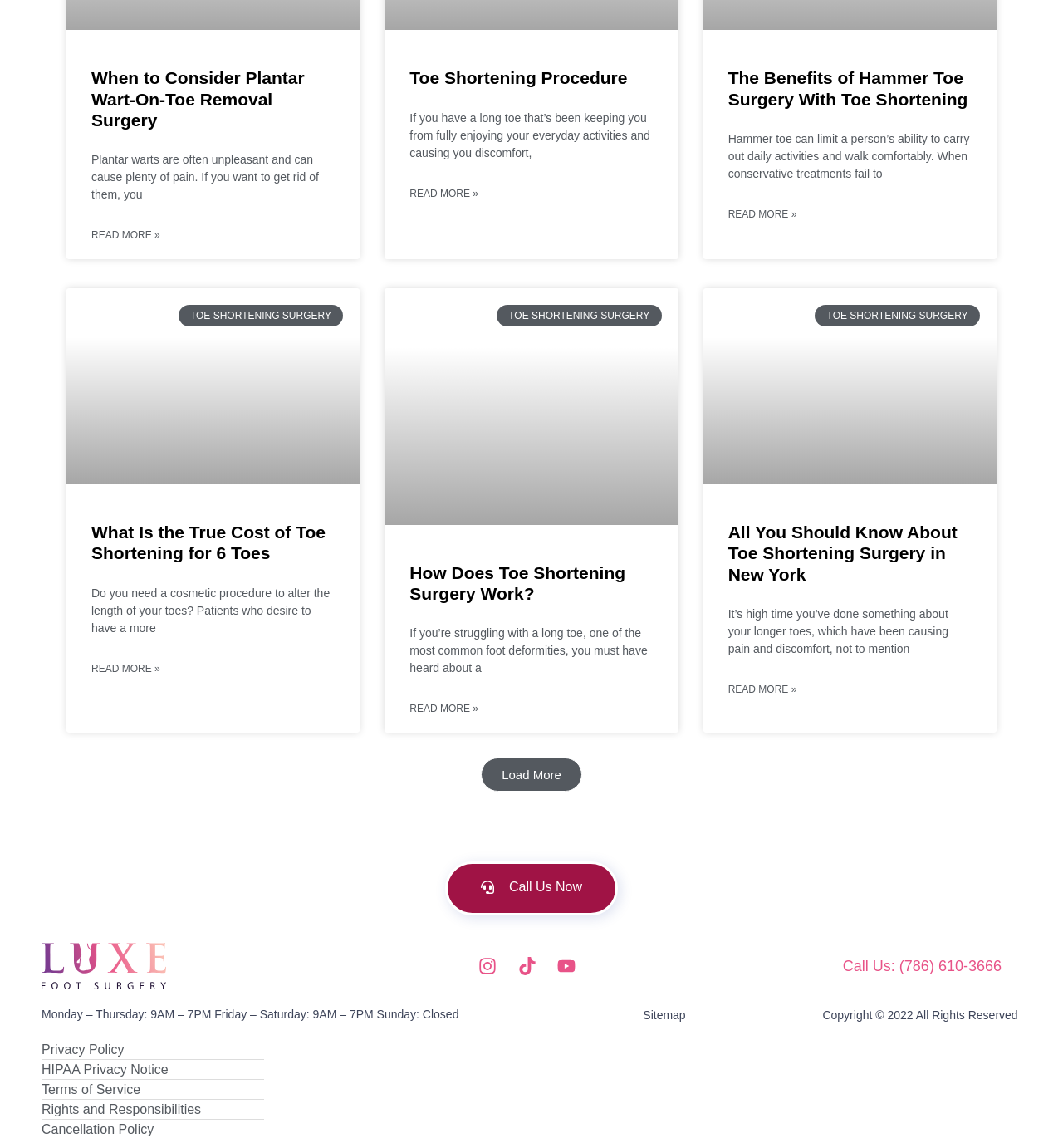Please determine the bounding box coordinates for the UI element described as: "BCA Result".

None